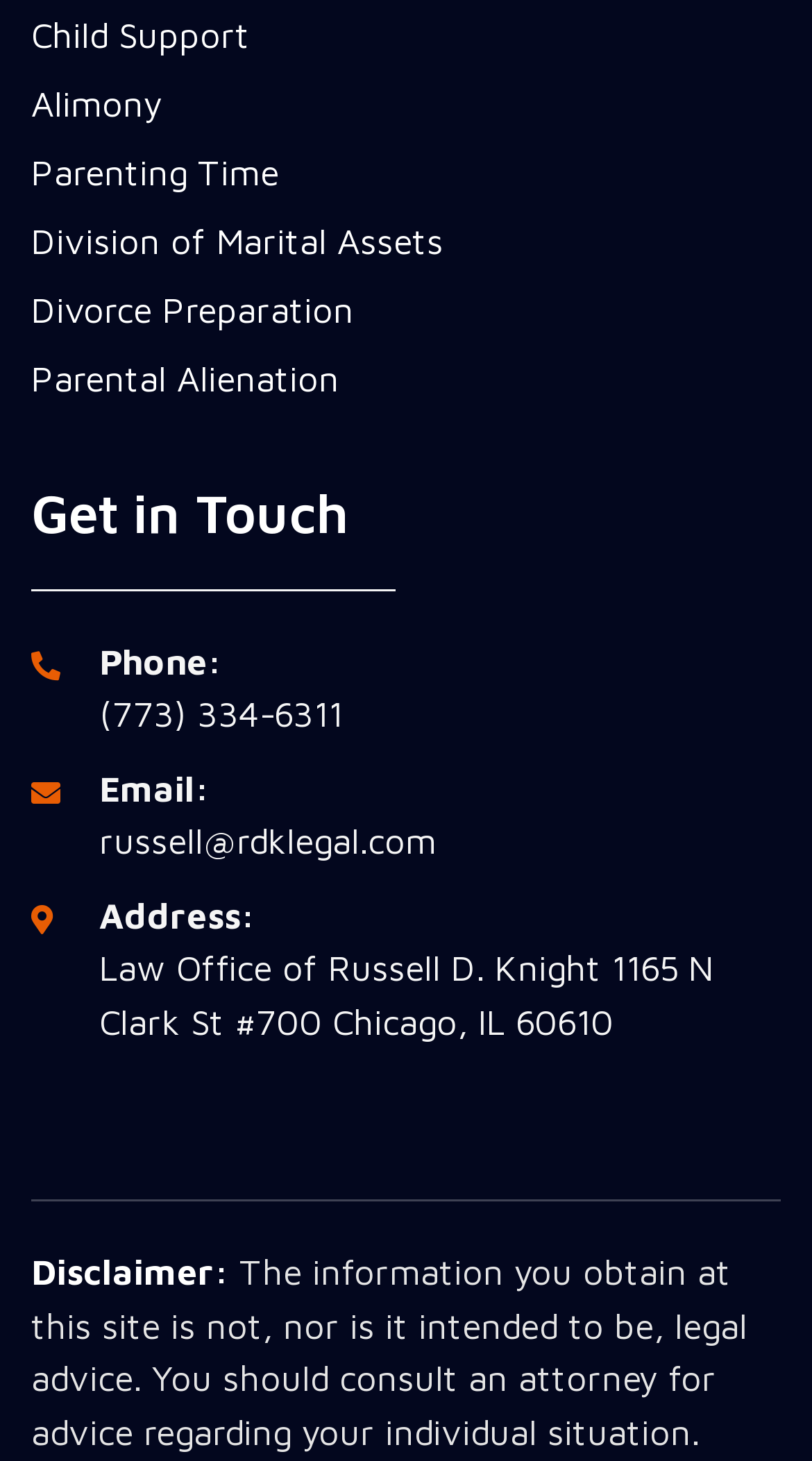What is the disclaimer about? Refer to the image and provide a one-word or short phrase answer.

Unknown